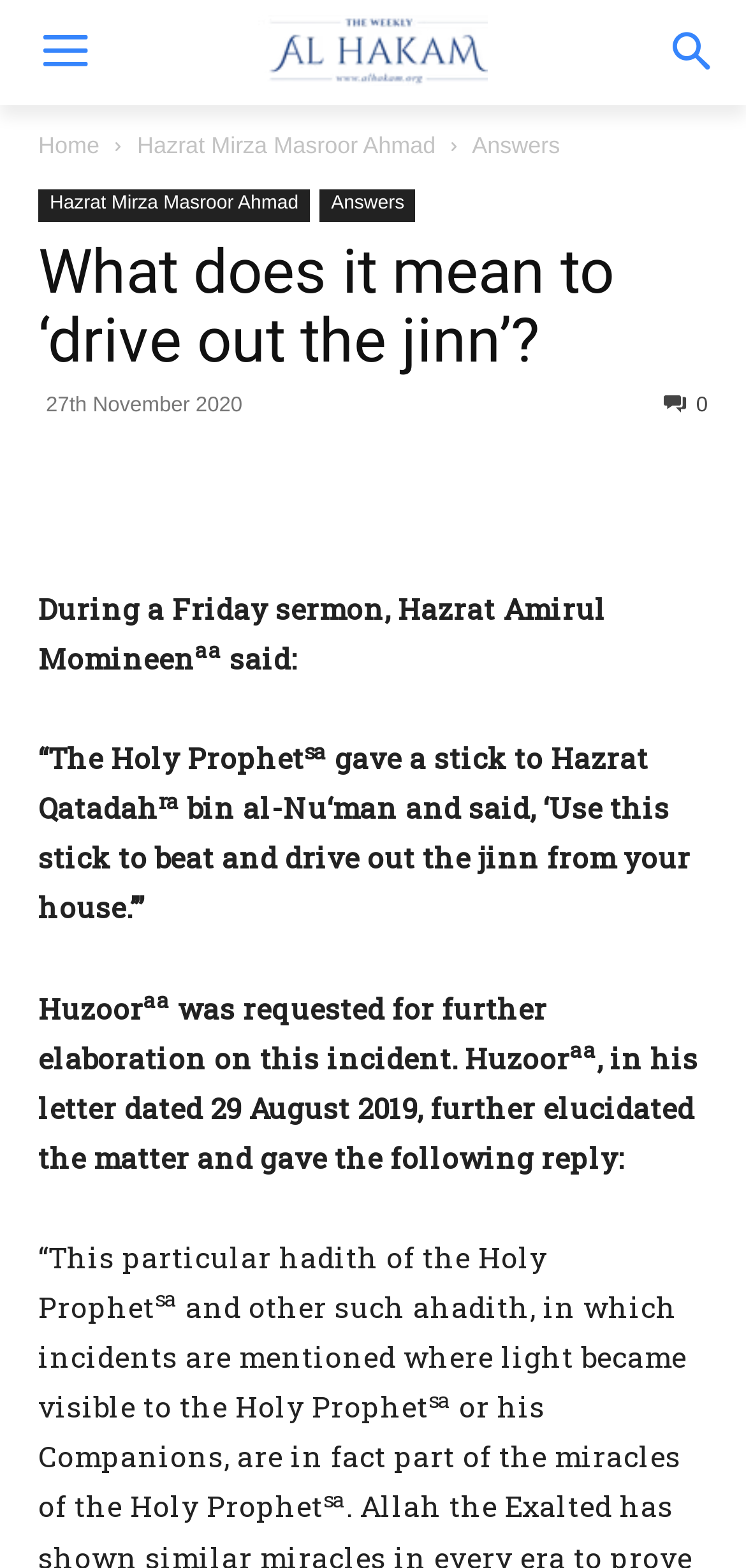Can you determine the bounding box coordinates of the area that needs to be clicked to fulfill the following instruction: "Click the 'Home' link"?

[0.051, 0.084, 0.133, 0.101]